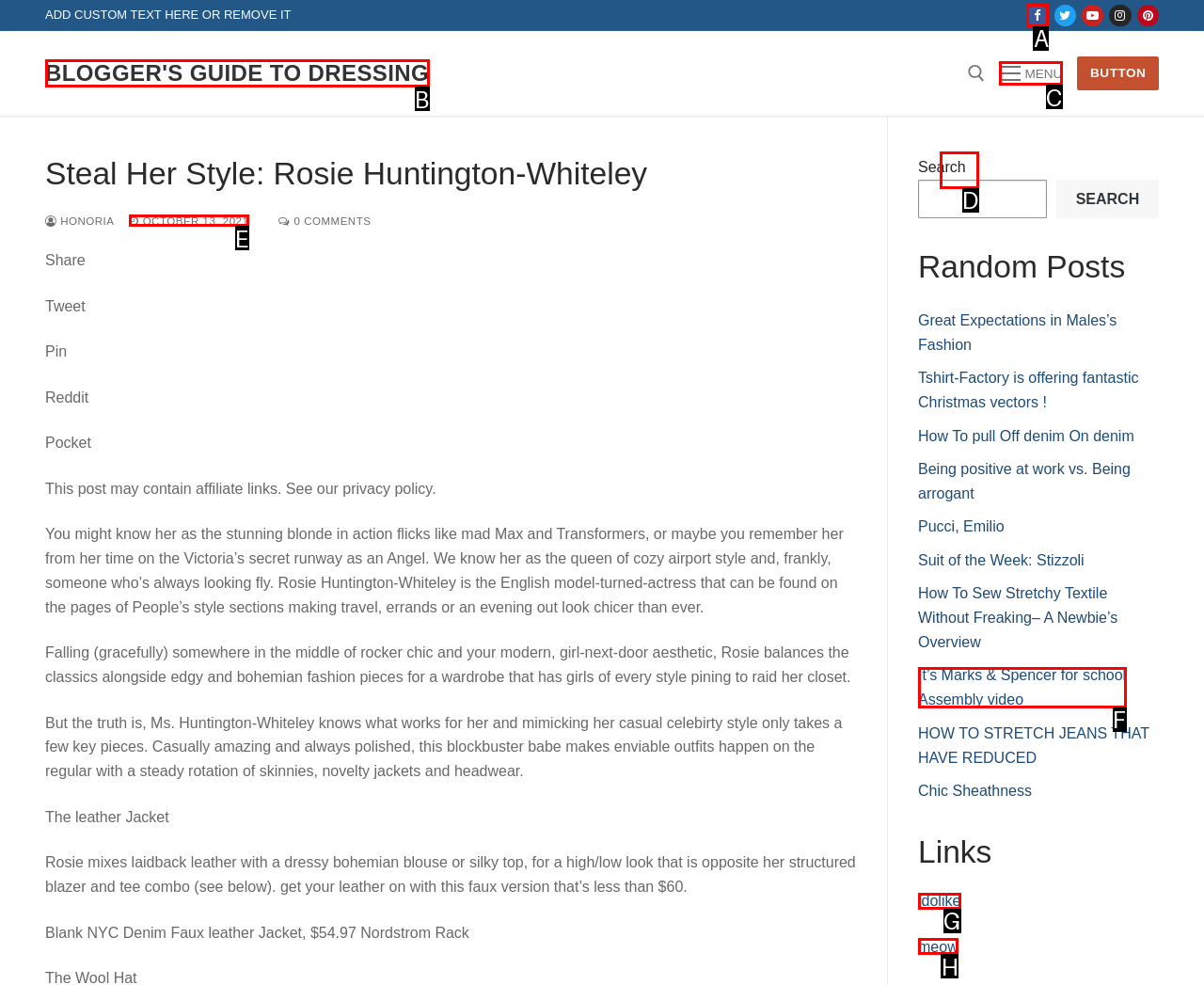Select the HTML element that corresponds to the description: blogger's guide to dressing. Reply with the letter of the correct option.

B